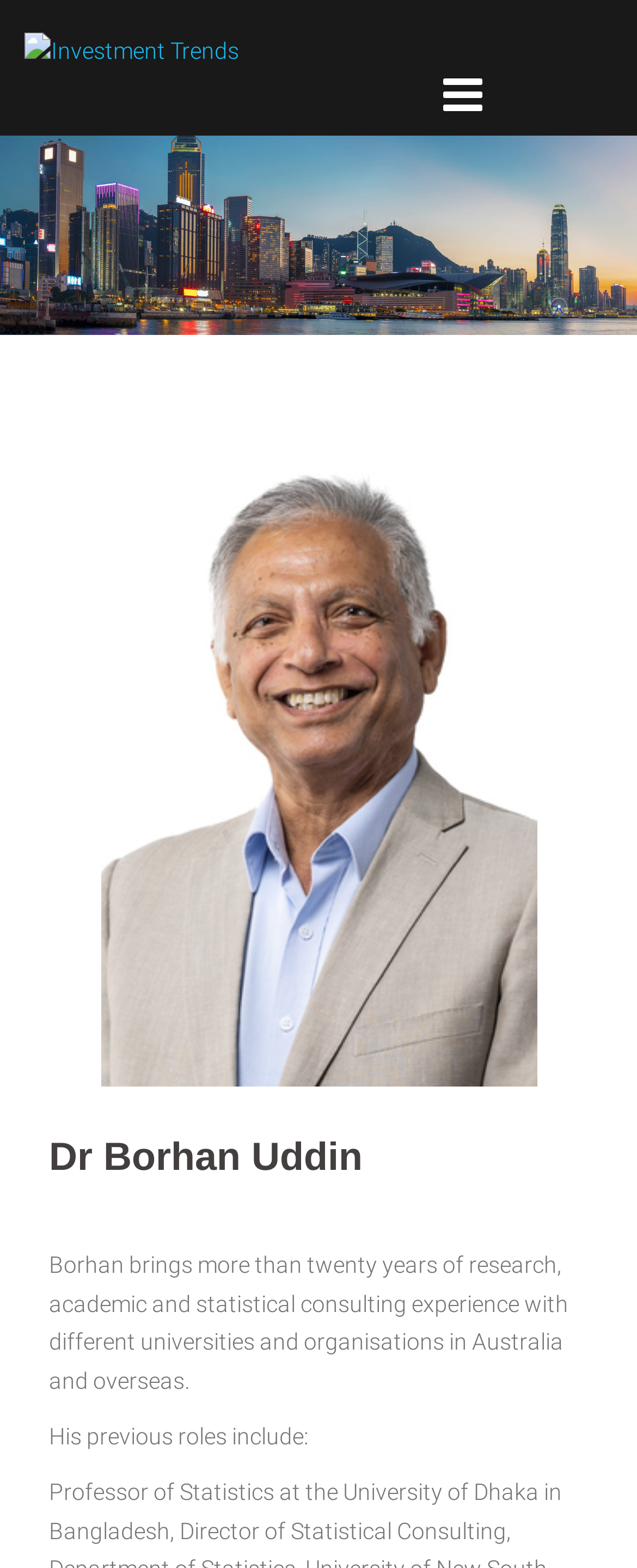Provide the bounding box coordinates in the format (top-left x, top-left y, bottom-right x, bottom-right y). All values are floating point numbers between 0 and 1. Determine the bounding box coordinate of the UI element described as: kfz gutachter neu wulmstorf

None